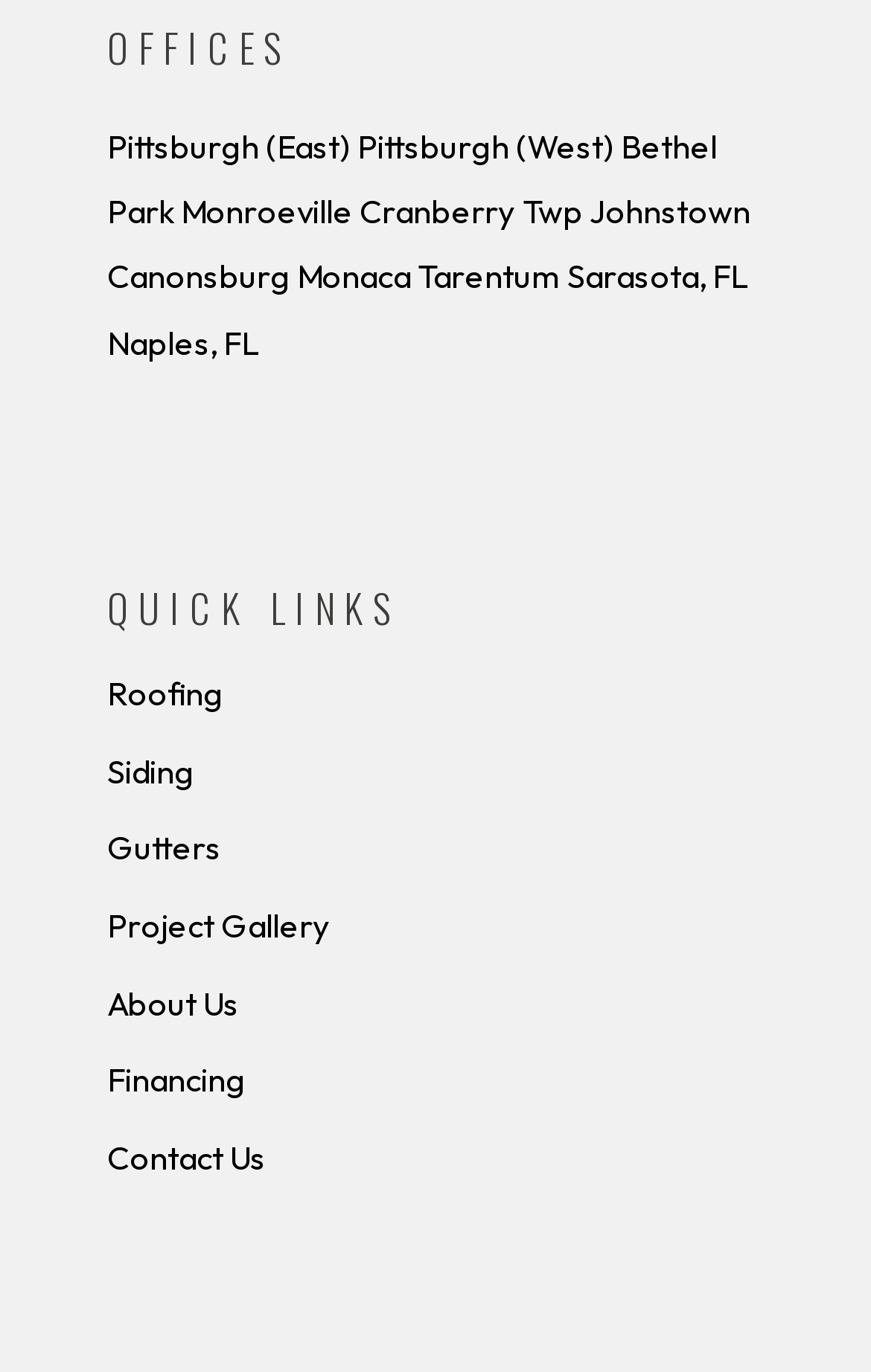Given the following UI element description: "Project Gallery", find the bounding box coordinates in the webpage screenshot.

[0.123, 0.659, 0.877, 0.691]